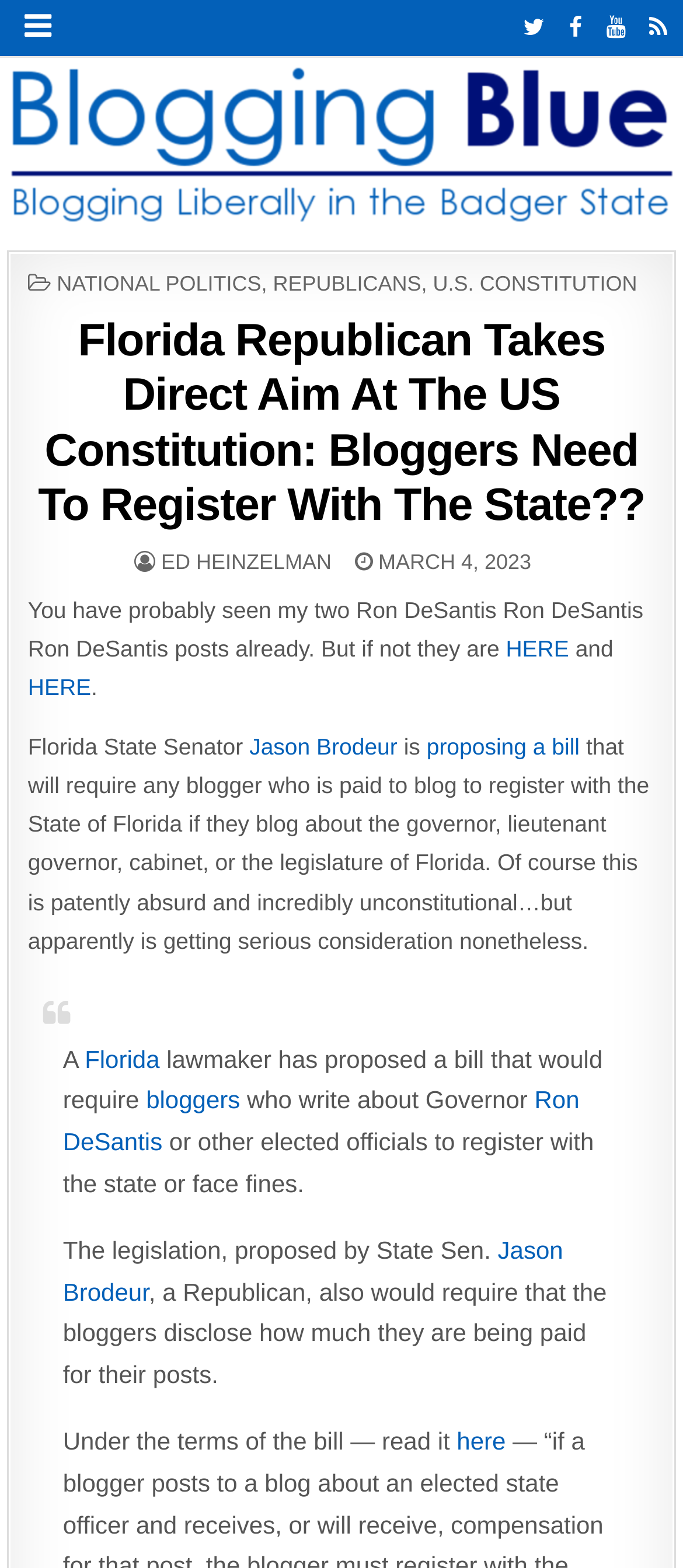Identify and extract the main heading of the webpage.

Florida Republican Takes Direct Aim At The US Constitution: Bloggers Need To Register With The State??